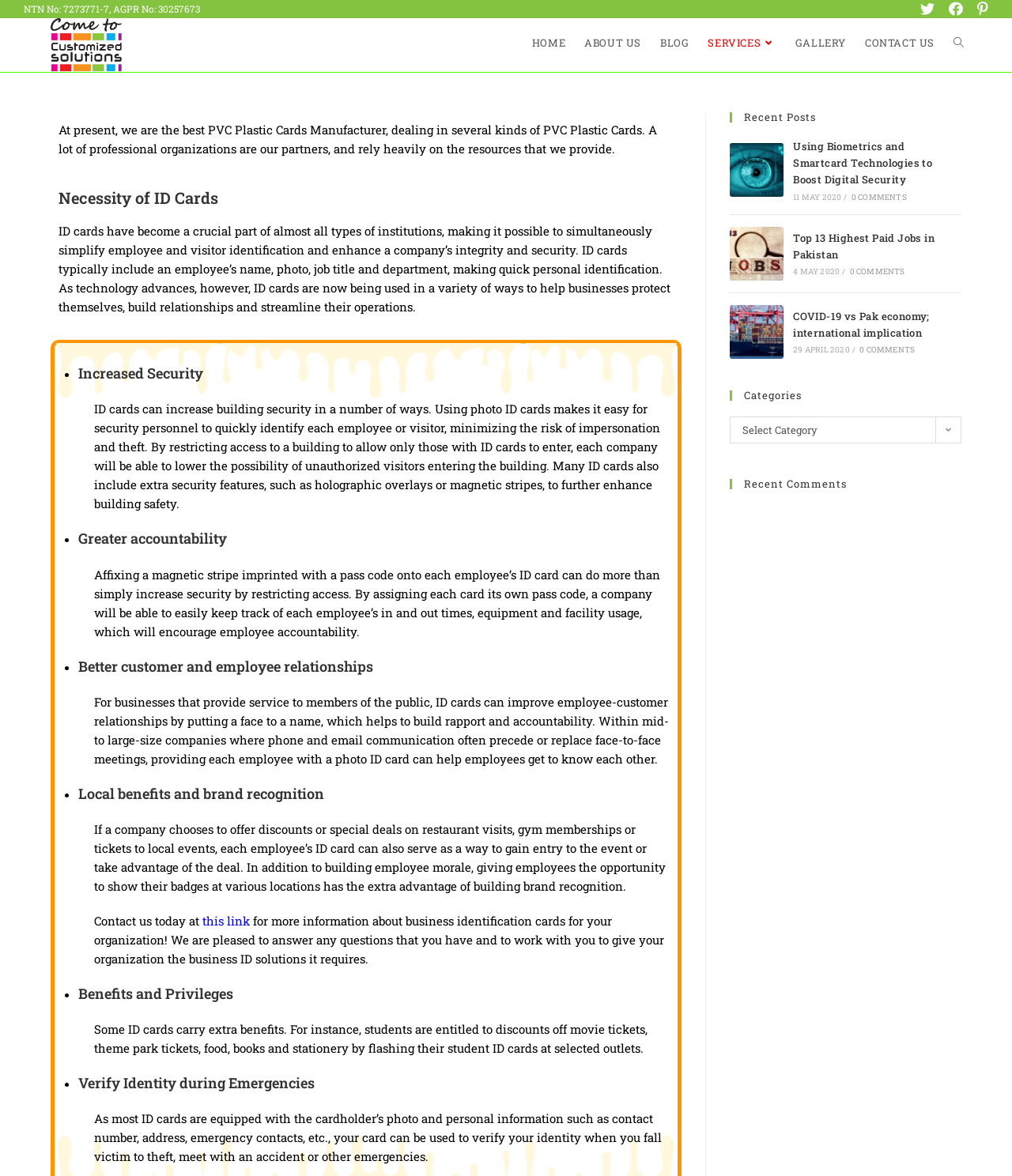Please provide the bounding box coordinates for the element that needs to be clicked to perform the instruction: "Click on the 'HOME' link". The coordinates must consist of four float numbers between 0 and 1, formatted as [left, top, right, bottom].

[0.516, 0.015, 0.568, 0.058]